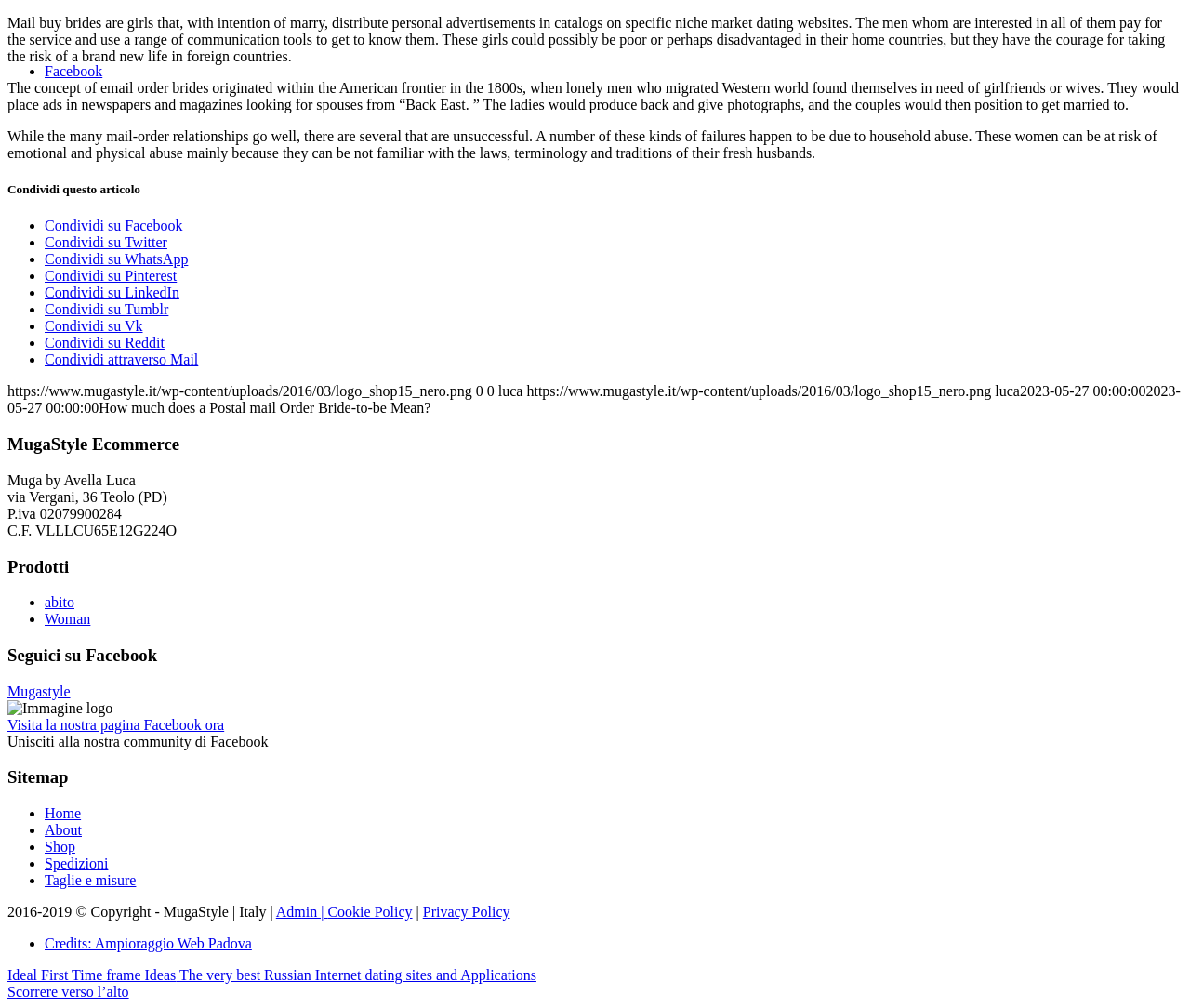Based on the element description "Cookie Policy", predict the bounding box coordinates of the UI element.

[0.275, 0.897, 0.347, 0.913]